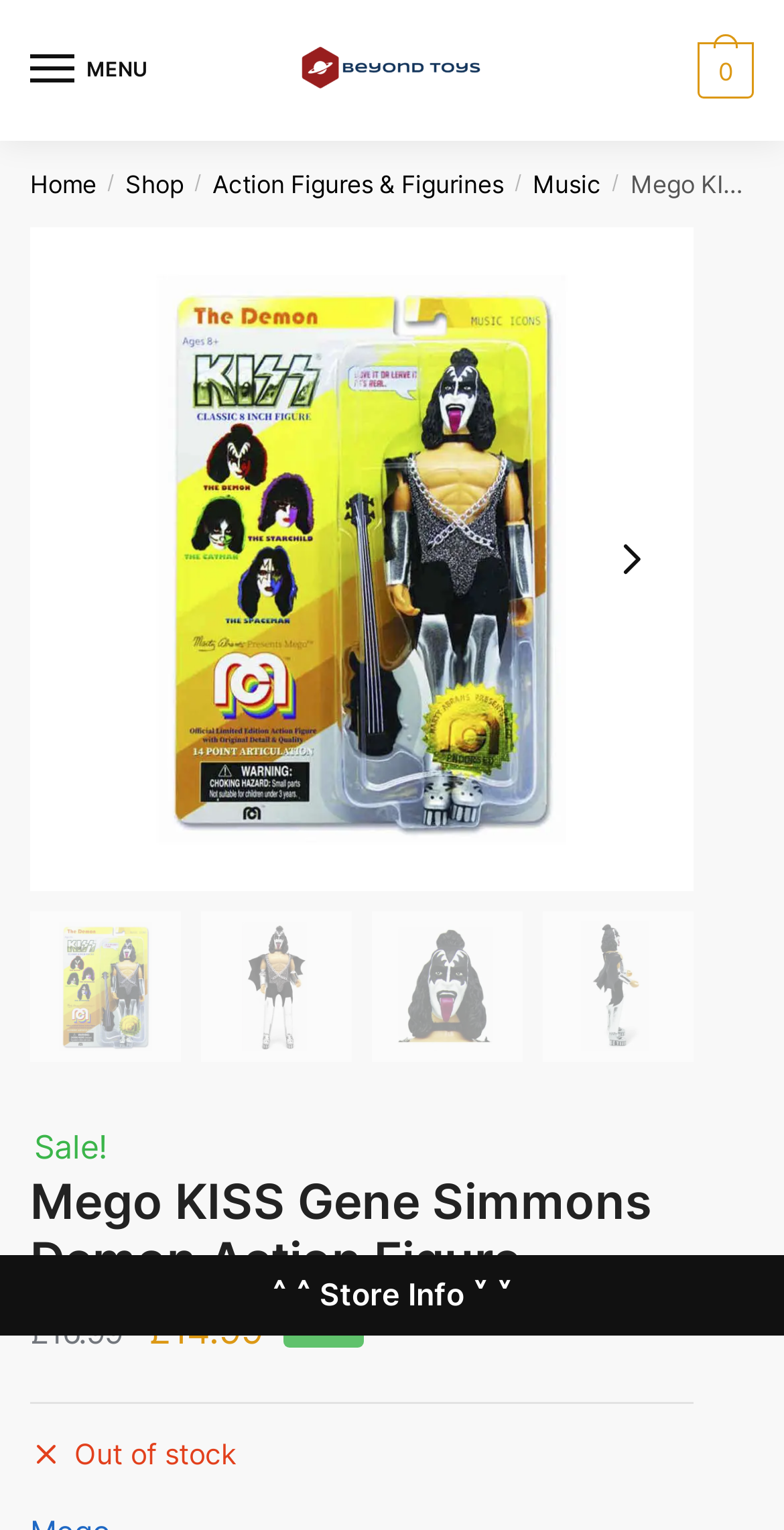Show the bounding box coordinates of the region that should be clicked to follow the instruction: "View the action figure in zoomed-in mode."

[0.038, 0.149, 0.885, 0.583]